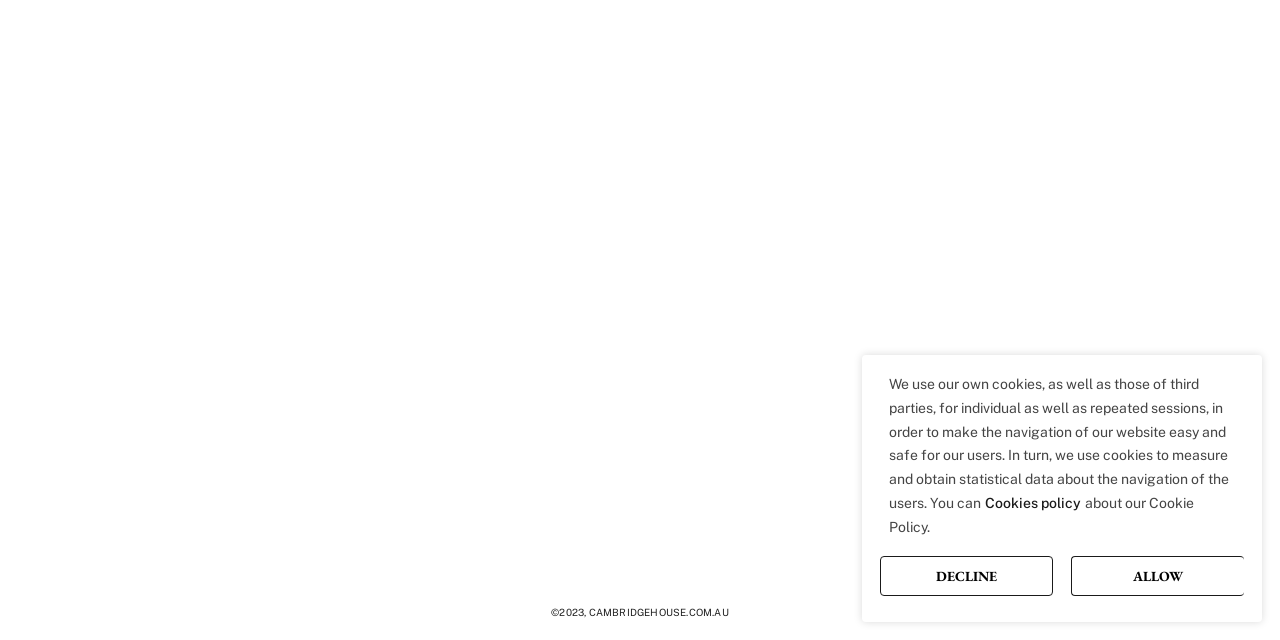Given the element description "DECLINE" in the screenshot, predict the bounding box coordinates of that UI element.

[0.688, 0.868, 0.823, 0.931]